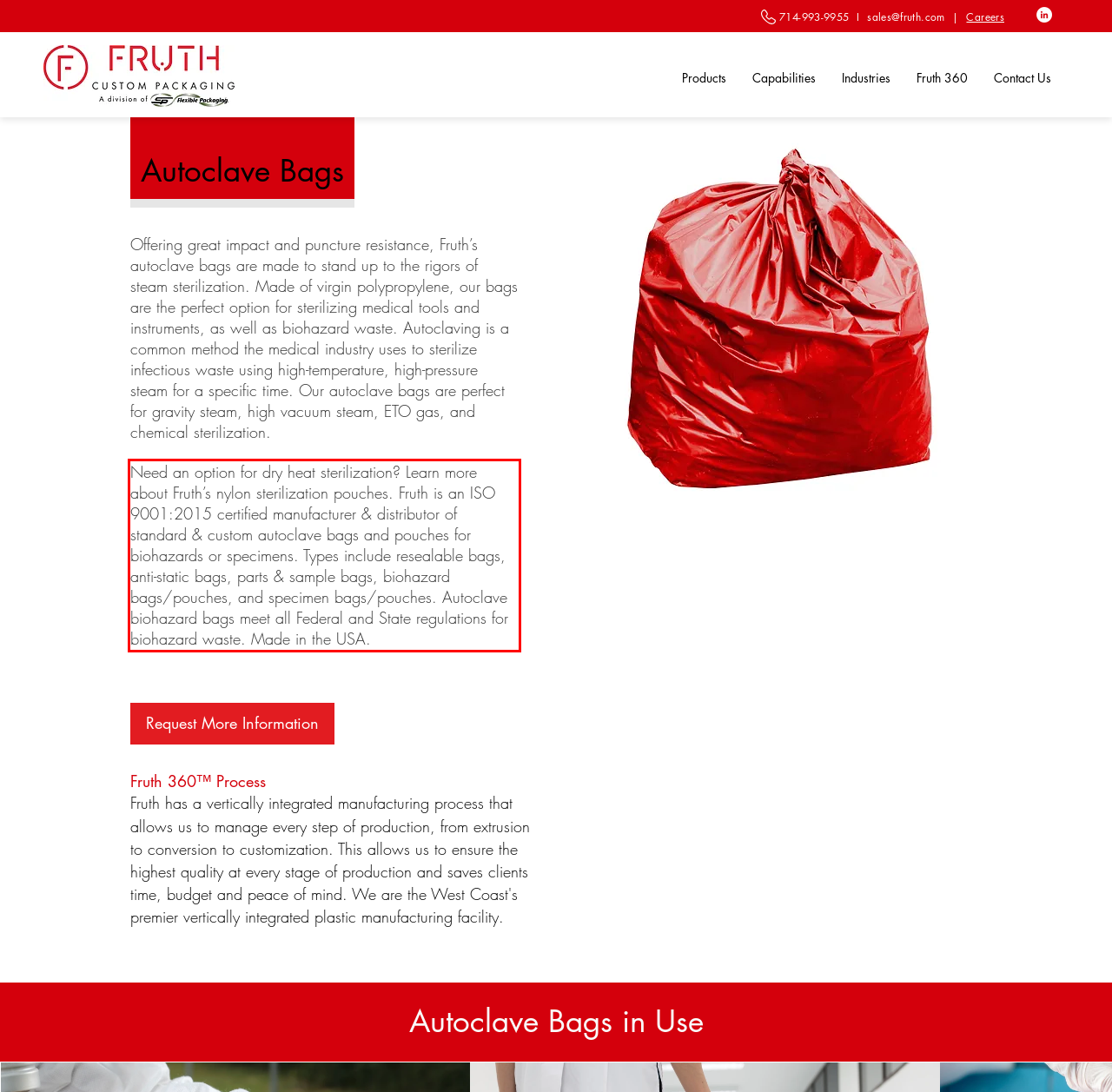Within the provided webpage screenshot, find the red rectangle bounding box and perform OCR to obtain the text content.

Need an option for dry heat sterilization? Learn more about Fruth’s nylon sterilization pouches. Fruth is an ISO 9001:2015 certified manufacturer & distributor of standard & custom autoclave bags and pouches for biohazards or specimens. Types include resealable bags, anti-static bags, parts & sample bags, biohazard bags/pouches, and specimen bags/pouches. Autoclave biohazard bags meet all Federal and State regulations for biohazard waste. Made in the USA.